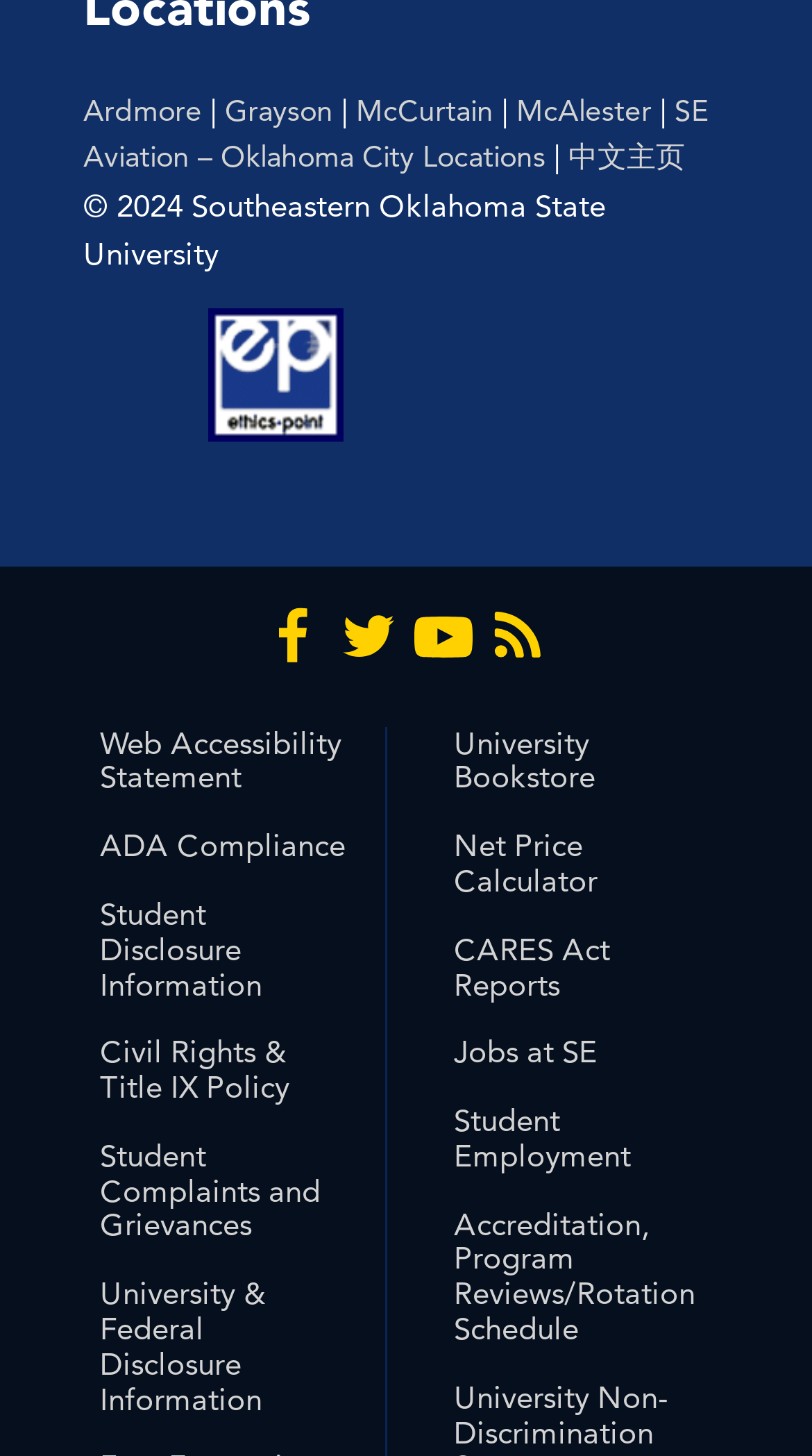Examine the screenshot and answer the question in as much detail as possible: What is the language of the '中文主页' link?

I inferred this answer by recognizing the characters '中文主页' as Chinese characters, which typically indicate a link to a Chinese-language webpage.